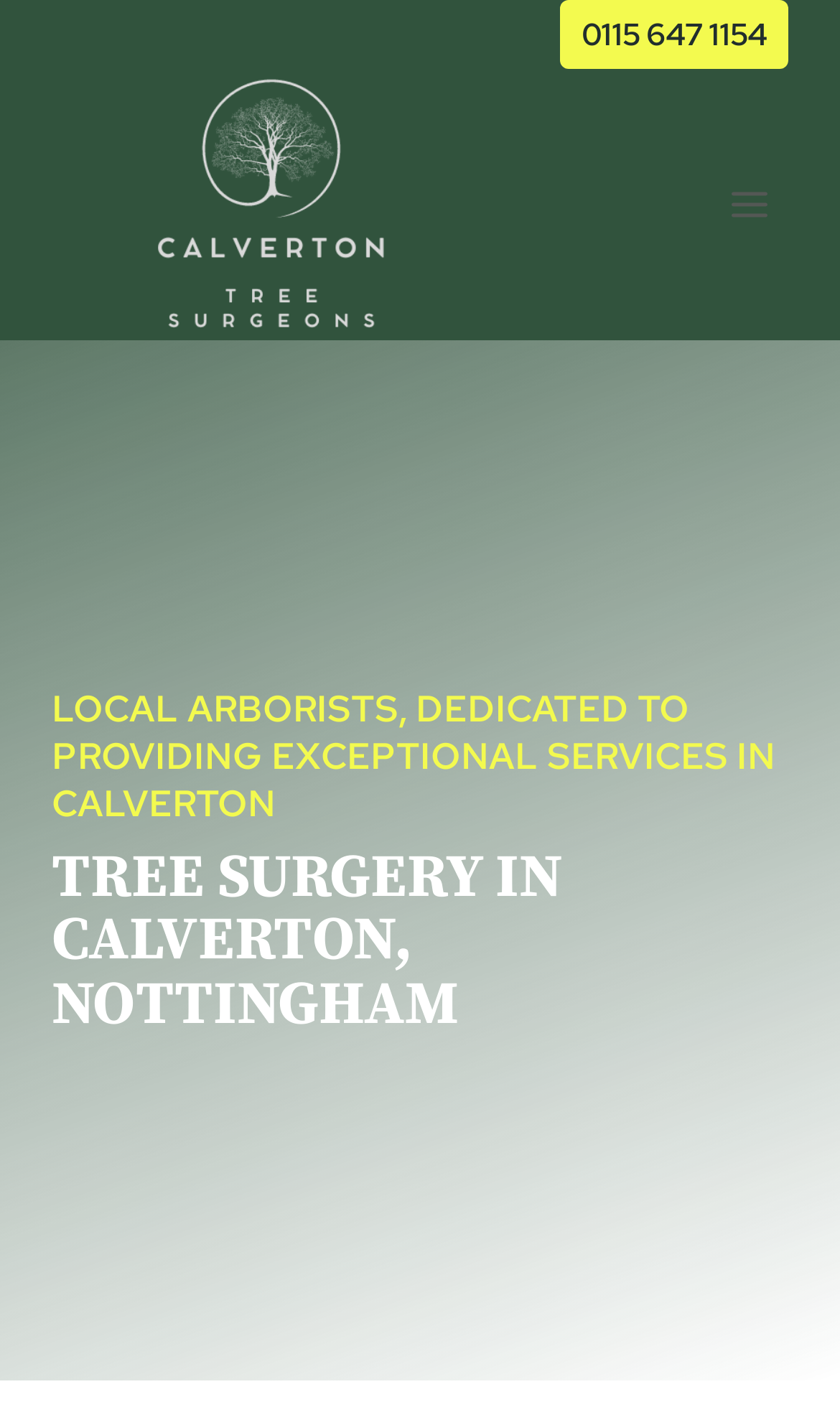Answer this question using a single word or a brief phrase:
What is the phone number to contact the arborist?

0115 647 1154